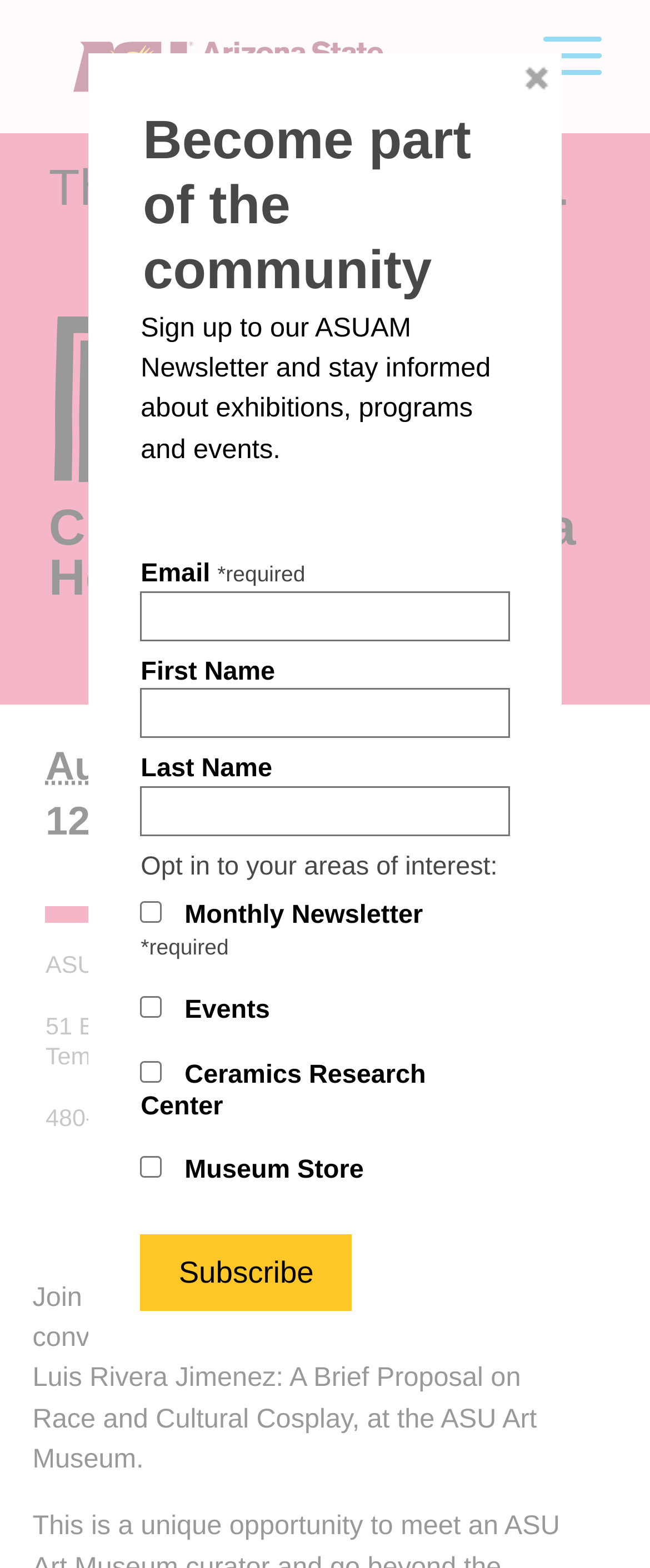Identify the bounding box coordinates of the specific part of the webpage to click to complete this instruction: "Visit the ASU Art Museum website".

[0.075, 0.0, 0.629, 0.085]